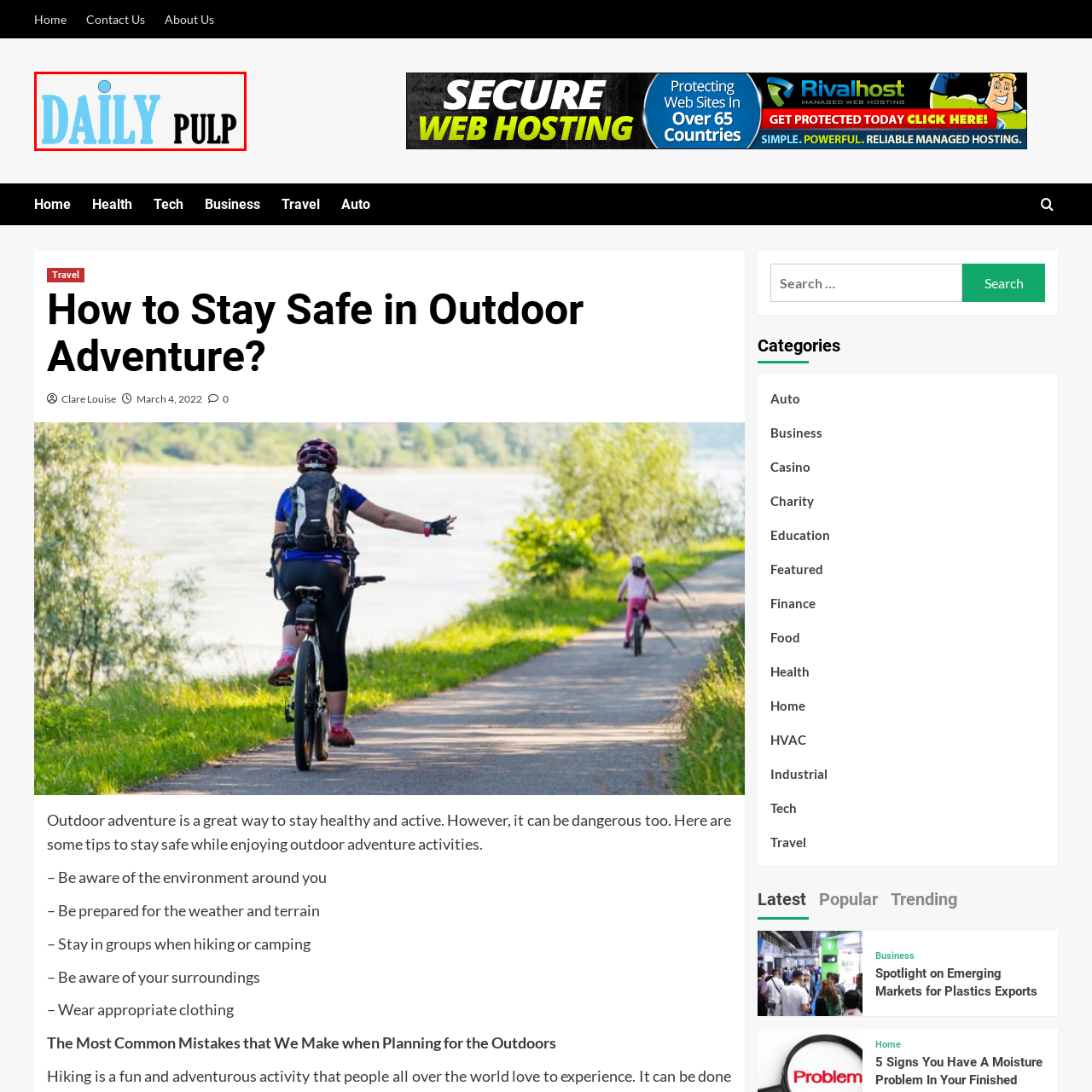What is above the 'I' in 'DAILY'?
Review the image highlighted by the red bounding box and respond with a brief answer in one word or phrase.

a small blue dot